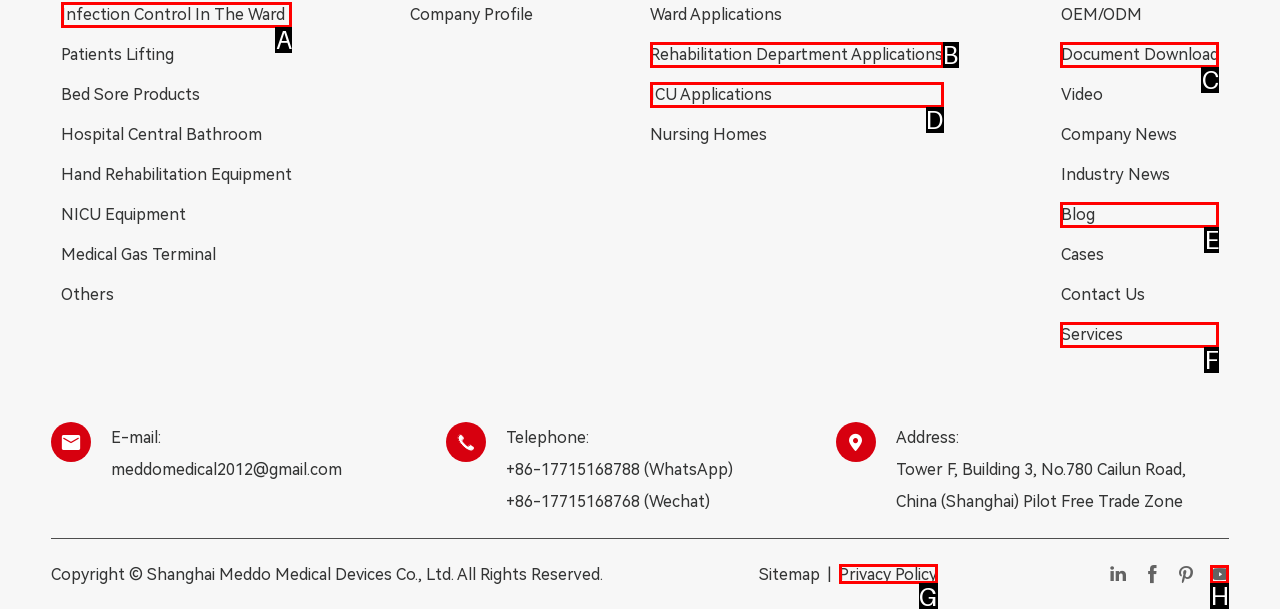Indicate which lettered UI element to click to fulfill the following task: Click on Infection Control In The Ward
Provide the letter of the correct option.

A